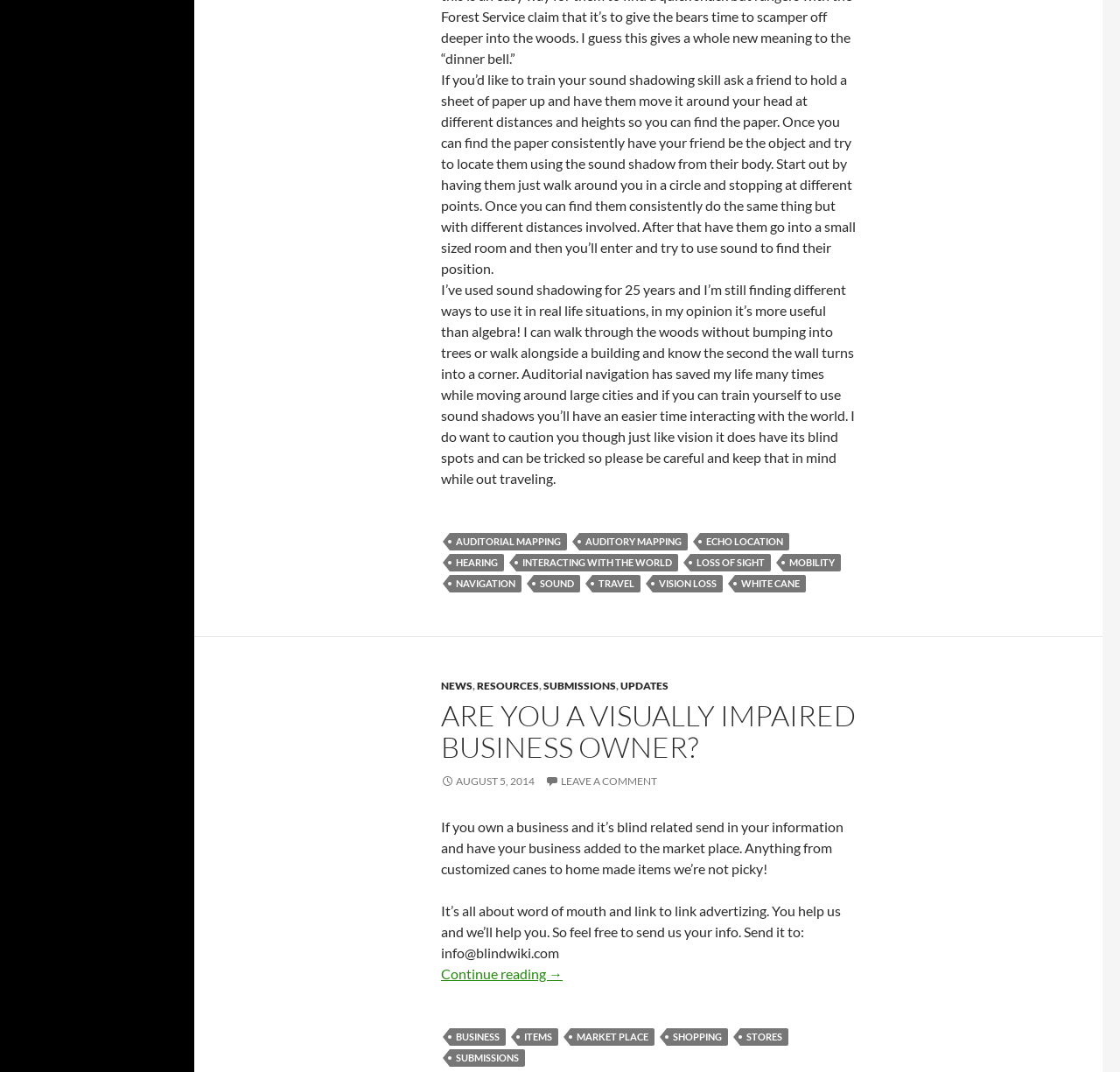Please indicate the bounding box coordinates for the clickable area to complete the following task: "Click on the 'AUDITORIAL MAPPING' link". The coordinates should be specified as four float numbers between 0 and 1, i.e., [left, top, right, bottom].

[0.402, 0.497, 0.506, 0.513]